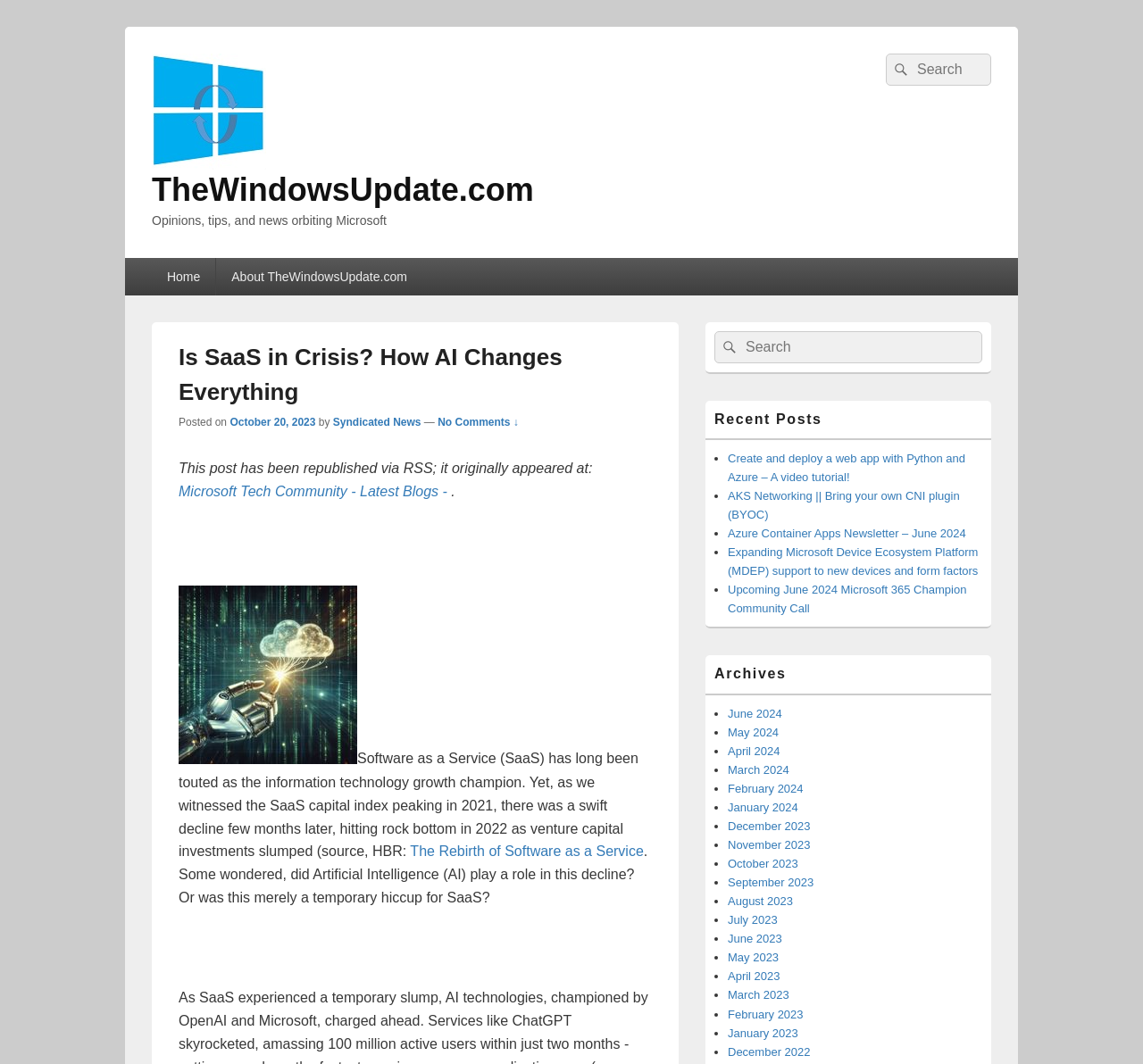Using the details in the image, give a detailed response to the question below:
What is the website's name?

The website's name can be found at the top left corner of the webpage, where it says 'TheWindowsUpdate.com' in the link and image elements.